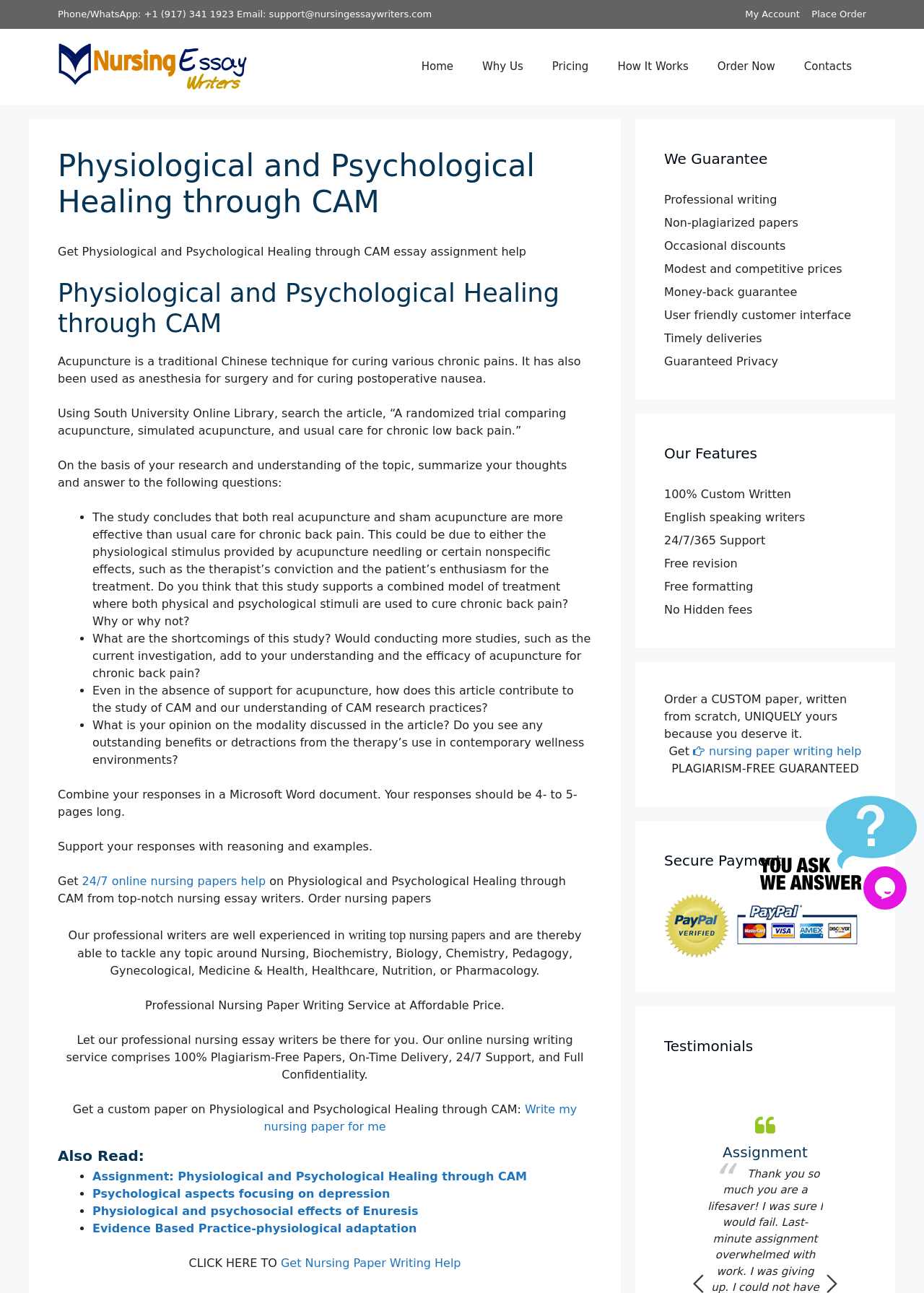Highlight the bounding box coordinates of the element that should be clicked to carry out the following instruction: "Write my nursing paper for me". The coordinates must be given as four float numbers ranging from 0 to 1, i.e., [left, top, right, bottom].

[0.285, 0.853, 0.624, 0.877]